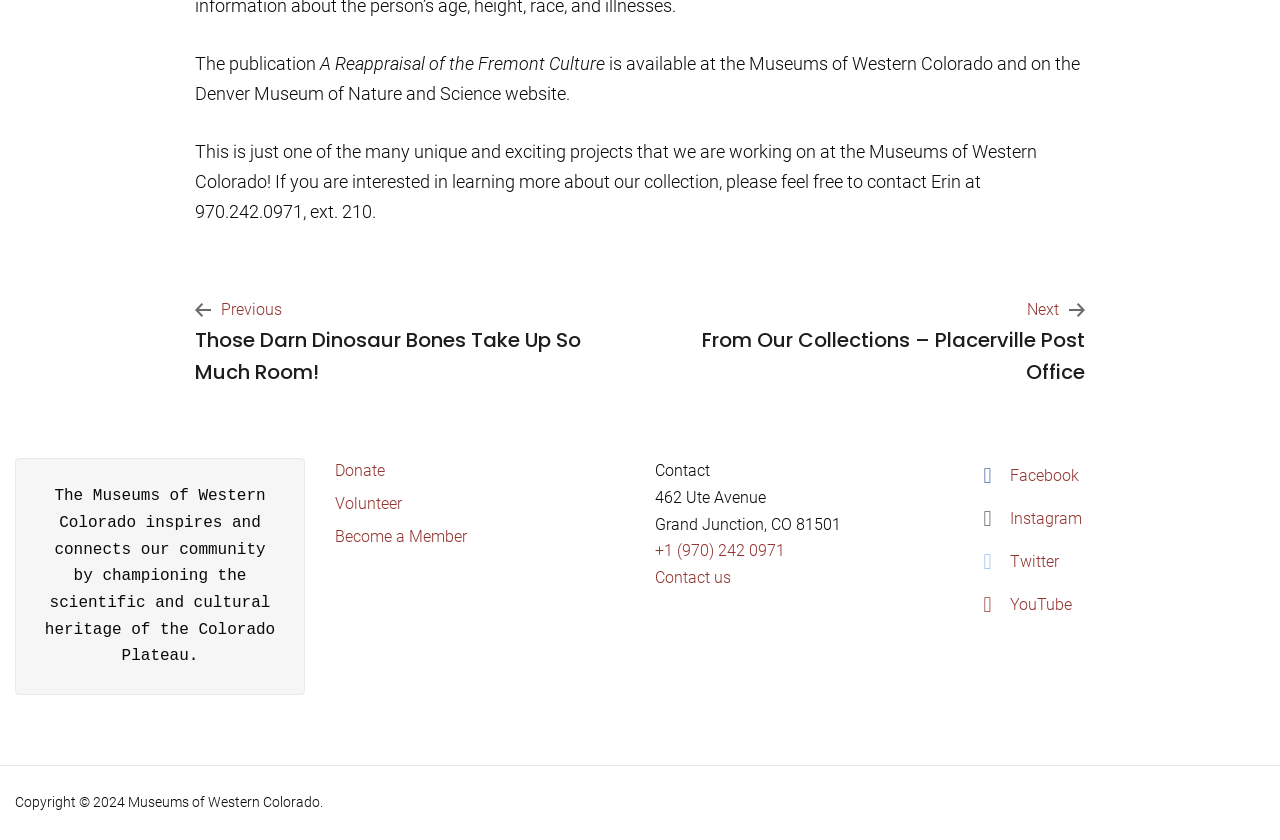What is the address of the Museums of Western Colorado?
Look at the image and answer the question with a single word or phrase.

462 Ute Avenue, Grand Junction, CO 81501